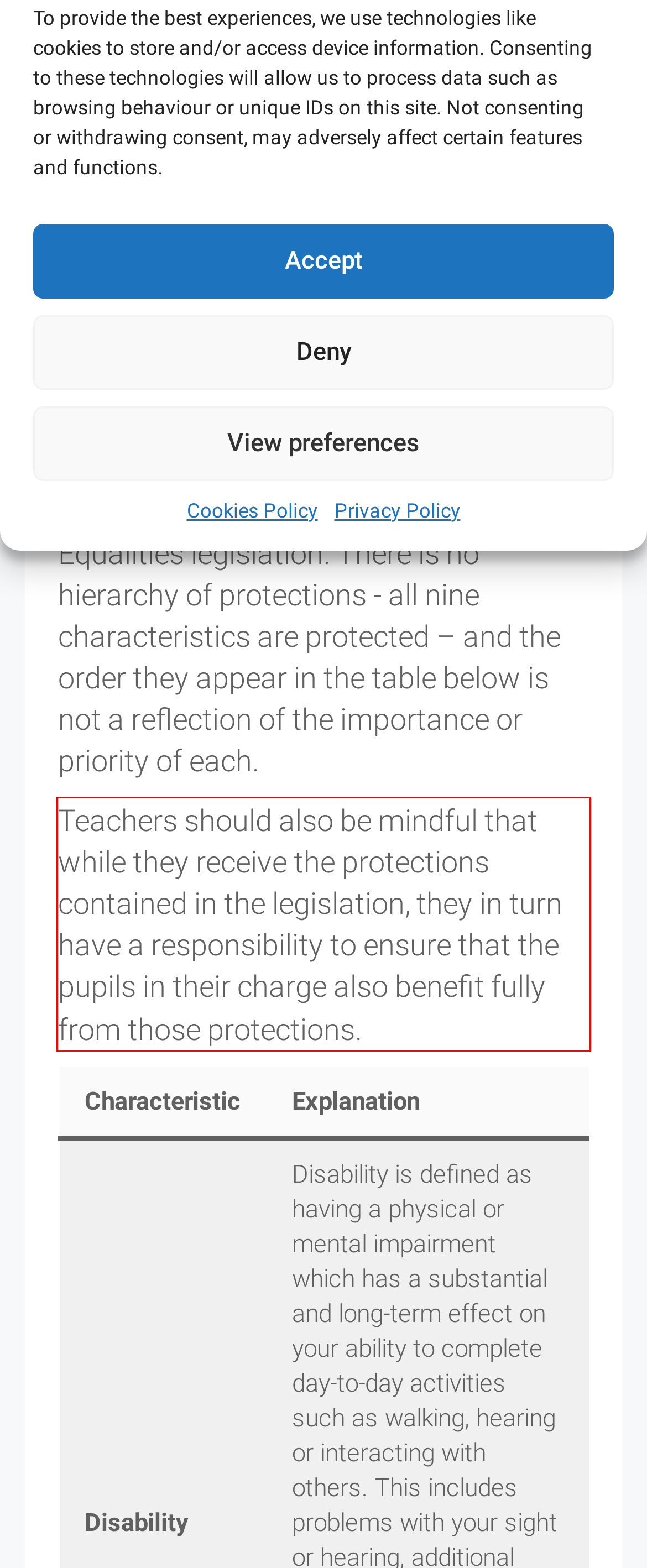Please analyze the provided webpage screenshot and perform OCR to extract the text content from the red rectangle bounding box.

Teachers should also be mindful that while they receive the protections contained in the legislation, they in turn have a responsibility to ensure that the pupils in their charge also benefit fully from those protections.